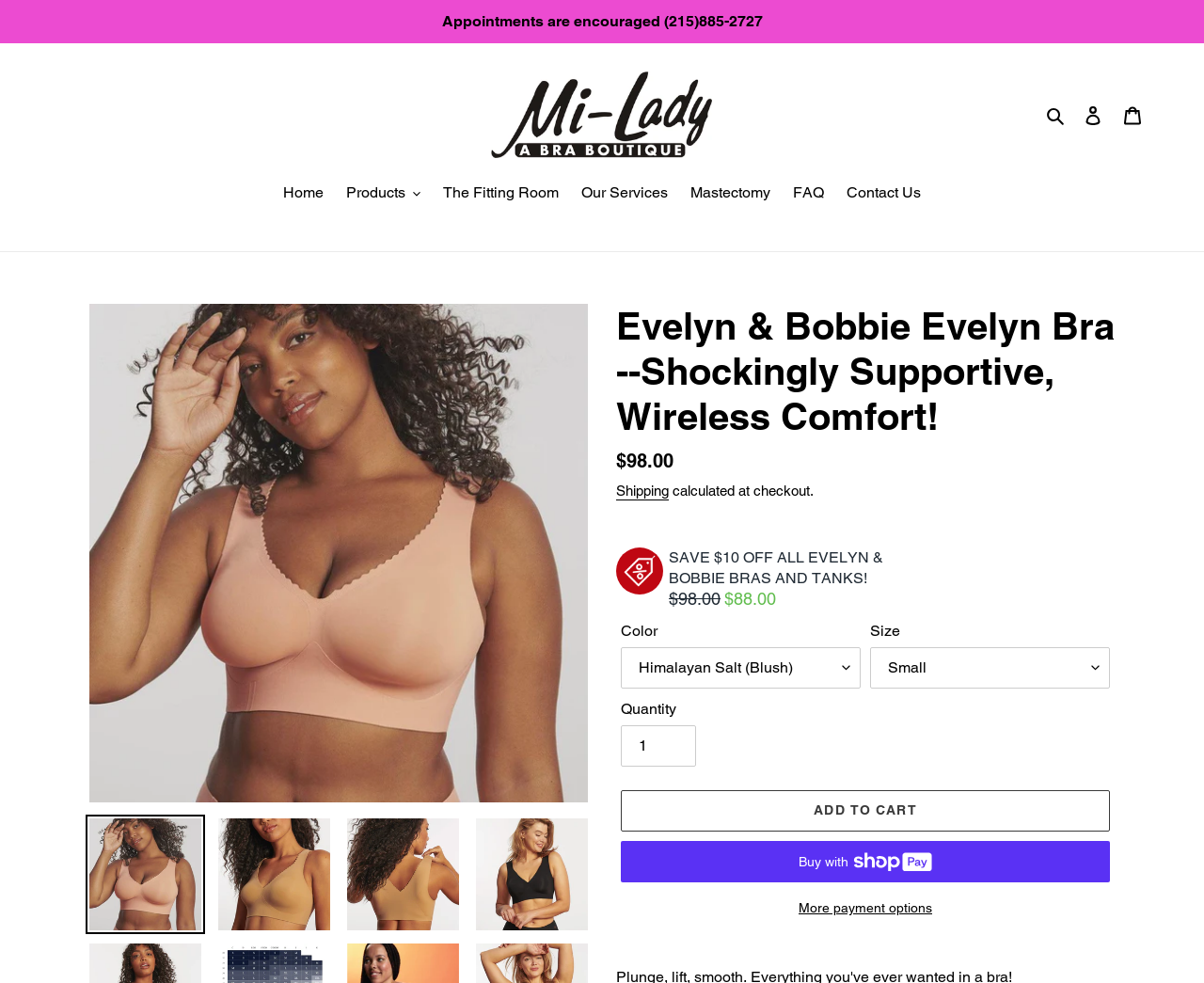Describe all the visual and textual components of the webpage comprehensively.

This webpage is an e-commerce page for a bra product, specifically the Evelyn & Bobbie Evelyn Bra. At the top of the page, there is a navigation menu with links to "Home", "Products", "The Fitting Room", "Our Services", "Mastectomy", "FAQ", and "Contact Us". Below the navigation menu, there is a large image of the bra product, taking up most of the top half of the page.

To the left of the image, there is a section with the product name, "Evelyn & Bobbie Evelyn Bra --Shockingly Supportive, Wireless Comfort!", and a description of the product. Below this section, there is a list of details, including the regular price of $98.00, a notice about shipping being calculated at checkout, and a promotion offering $10 off all Evelyn & Bobbie bras and tanks.

Further down the page, there are options to select the color and size of the bra, as well as a quantity field and an "Add to cart" button. Below this section, there are additional payment options, including "Buy now with ShopPay" and "More payment options".

At the very top of the page, there is a small section with the store's name, "Mi-Lady Bra Boutique", and a link to "Appointments are encouraged" with a phone number. There is also a search button and links to "Log in" and "Cart" at the top right corner of the page.